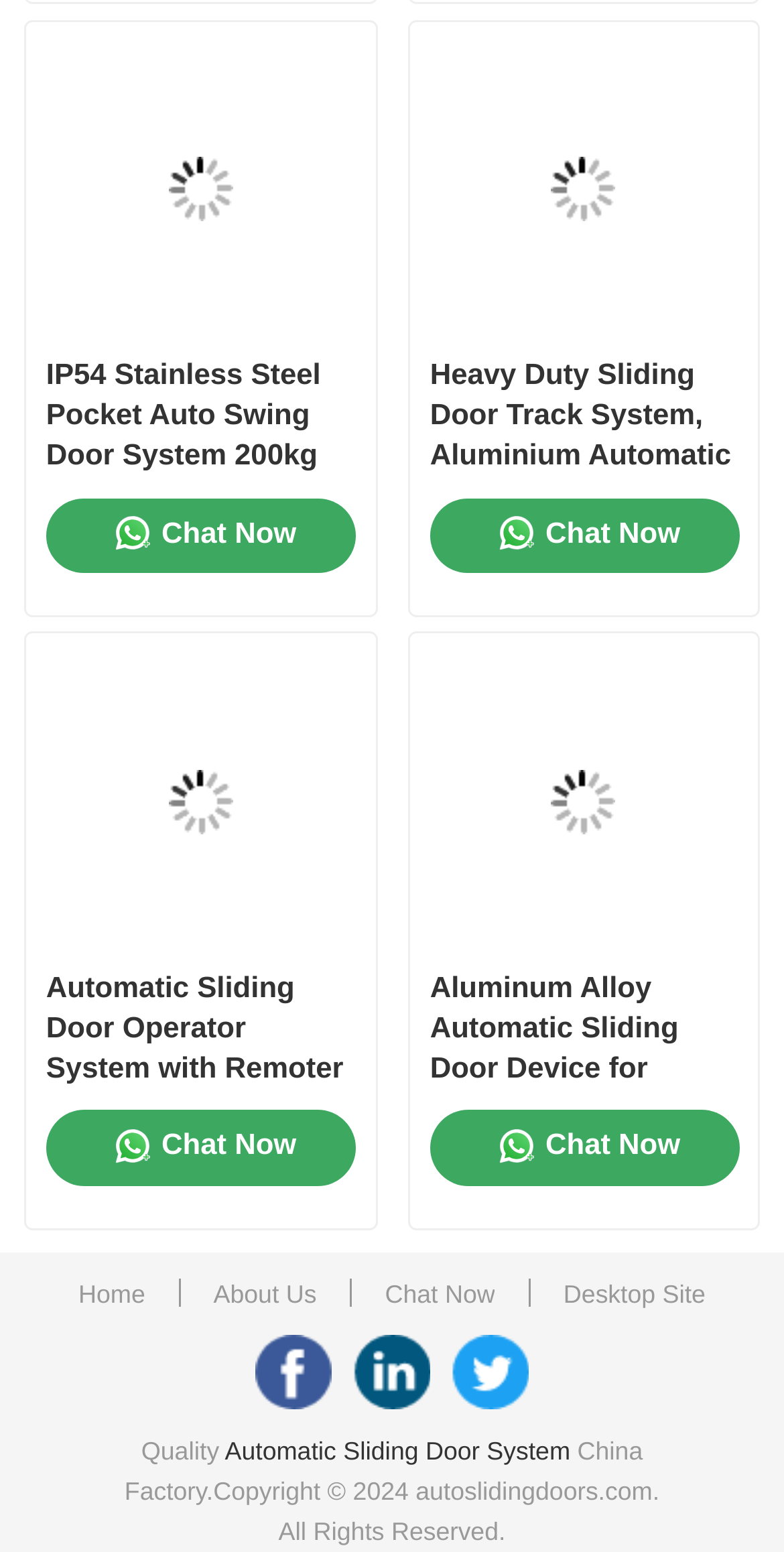What is the company's copyright statement?
Please provide a comprehensive answer to the question based on the webpage screenshot.

I looked at the bottom of the webpage and found the company's copyright statement, which is 'Copyright © 2024 autoslidingdoors.com. All Rights Reserved'.